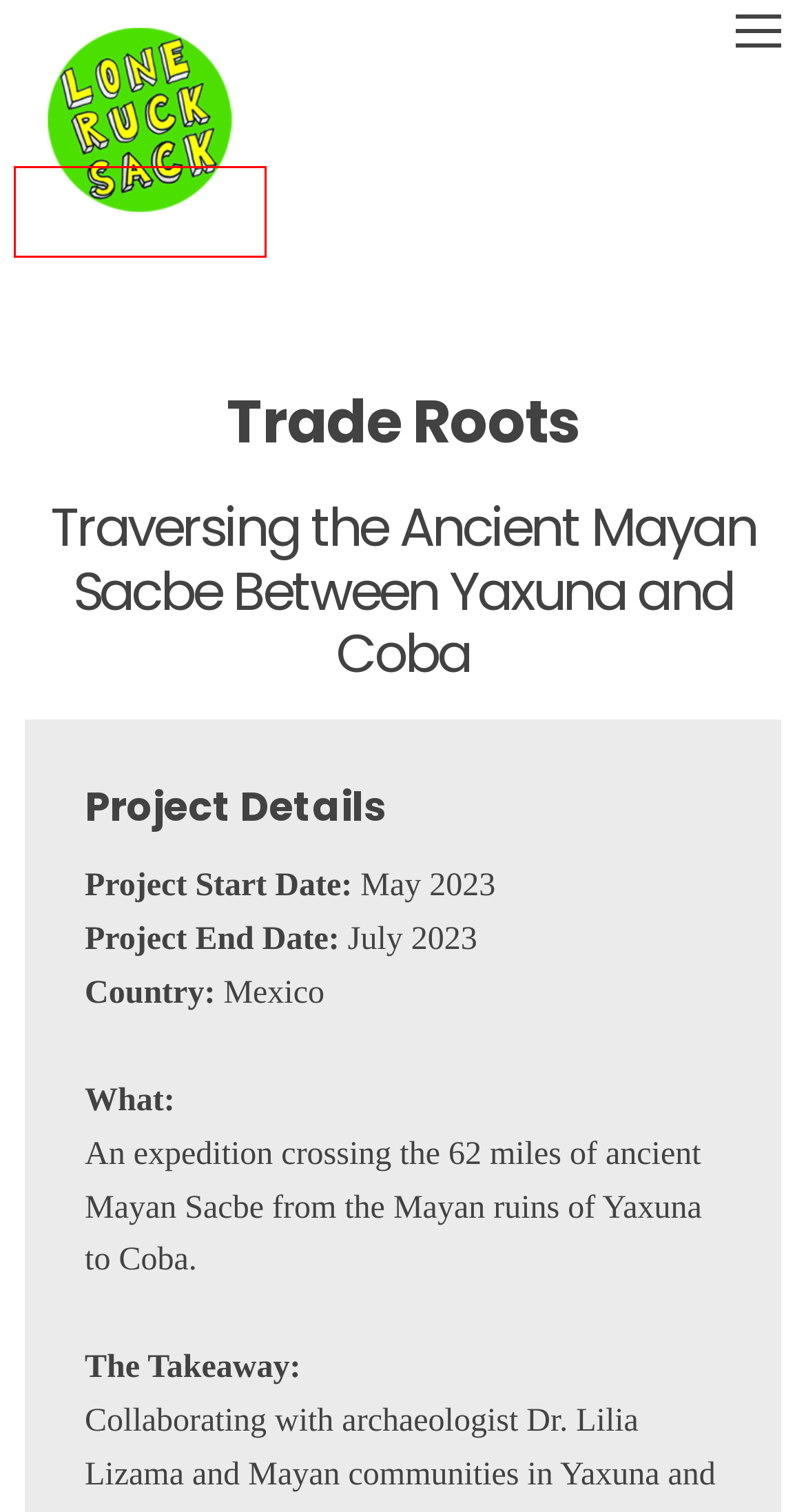You have received a screenshot of a webpage with a red bounding box indicating a UI element. Please determine the most fitting webpage description that matches the new webpage after clicking on the indicated element. The choices are:
A. FAQs – Lone Rucksack
B. About – Lone Rucksack
C. Lone Rucksack
D. Stories – Lone Rucksack
E. Photography + Work – Lone Rucksack
F. Contact – Lone Rucksack
G. Cycling Across Europe – Lone Rucksack
H. Finding Fitz Roy – Lone Rucksack

C